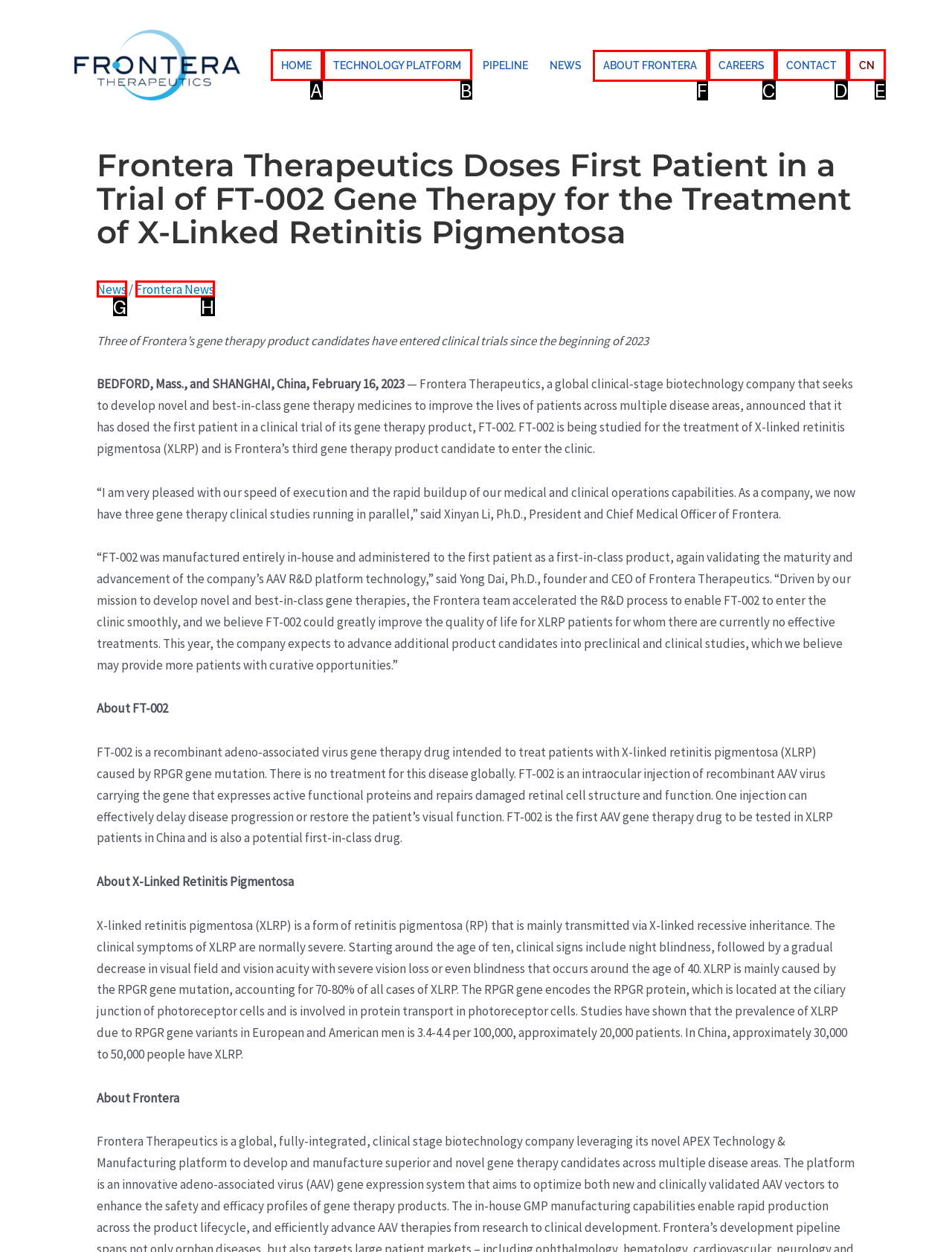Point out the HTML element I should click to achieve the following: Learn more about Frontera Therapeutics Reply with the letter of the selected element.

F